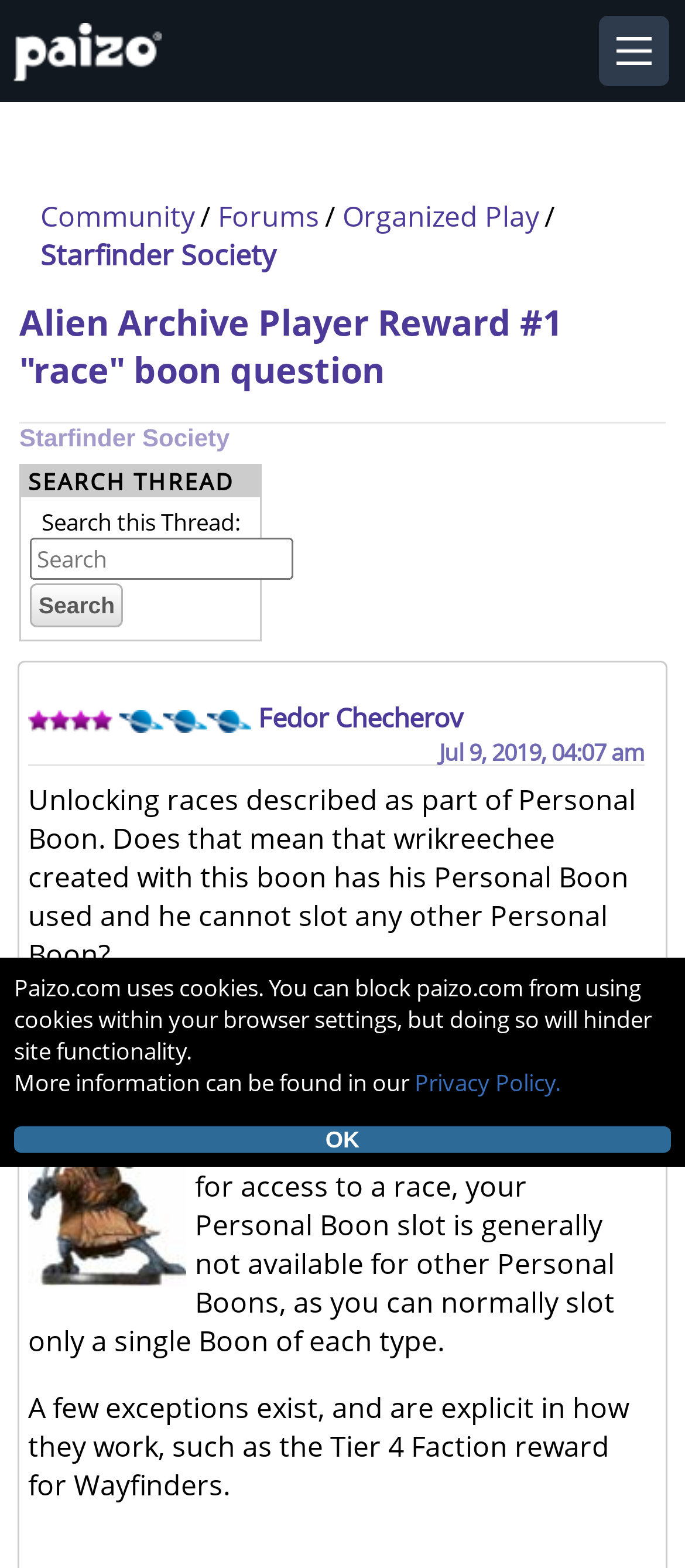Give a concise answer using one word or a phrase to the following question:
What is the date of the first post?

Jul 9, 2019